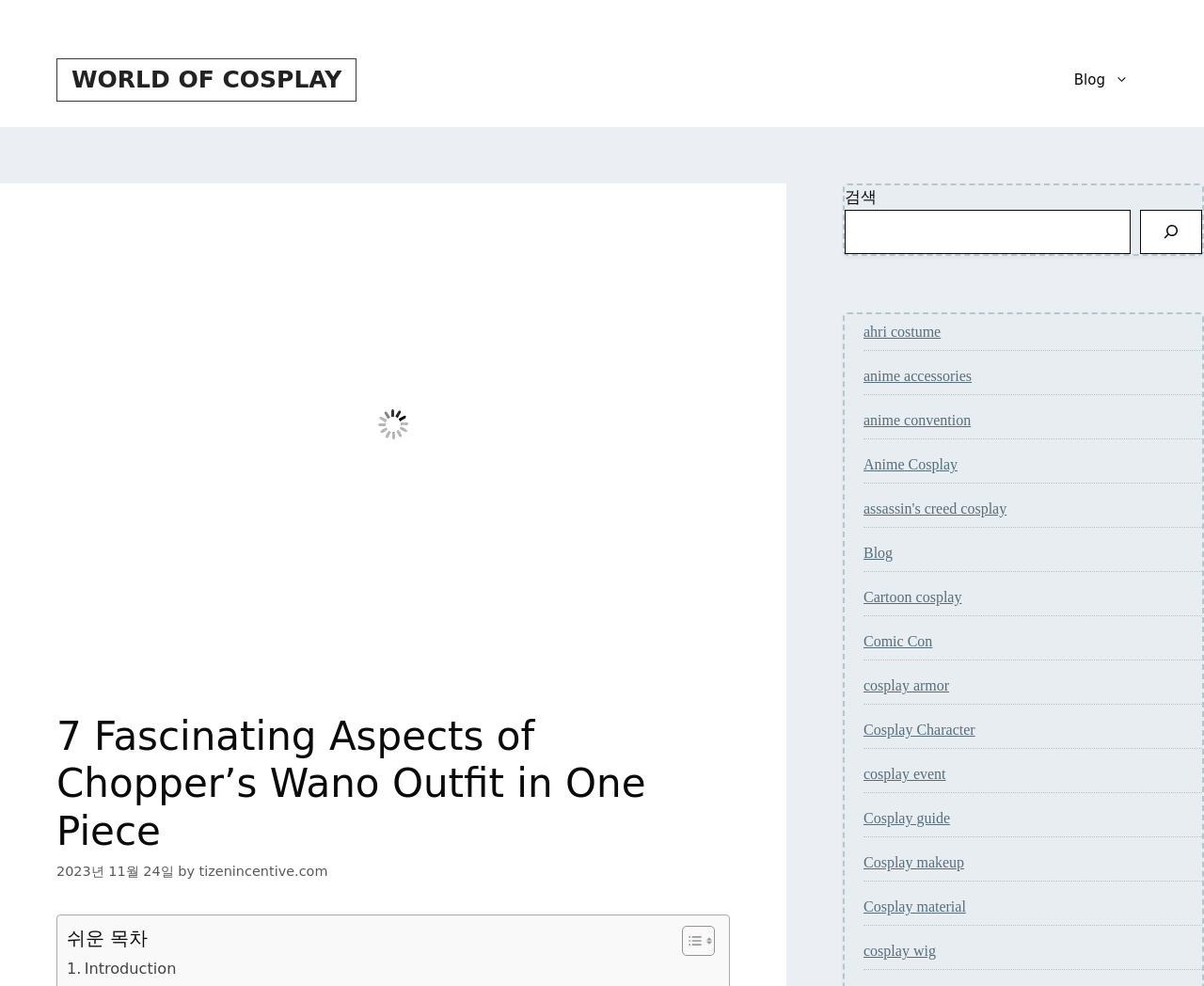Find the bounding box coordinates for the area you need to click to carry out the instruction: "Click on the WORLD OF COSPLAY link". The coordinates should be four float numbers between 0 and 1, indicated as [left, top, right, bottom].

[0.059, 0.067, 0.284, 0.094]